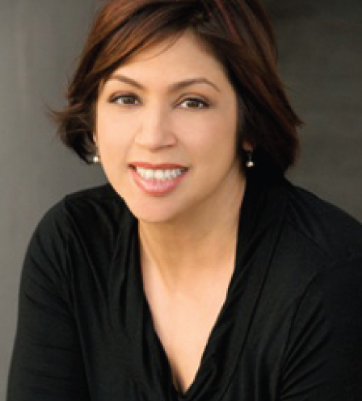Give a meticulous account of what the image depicts.

The image features Eva Vega, who is a renowned diversity trainer and public speaker. She is set to be the keynote speaker at the upcoming Latino leadership summit on November 19 at the University of Nebraska-Lincoln. In the photograph, Vega is smiling and appears approachable, dressed in a stylish black top, showcasing her professional demeanor. The event emphasizes discussions on Latino leadership and civic engagement, aiming to foster community involvement among faculty, staff, and students, with free refreshments provided for attendees.